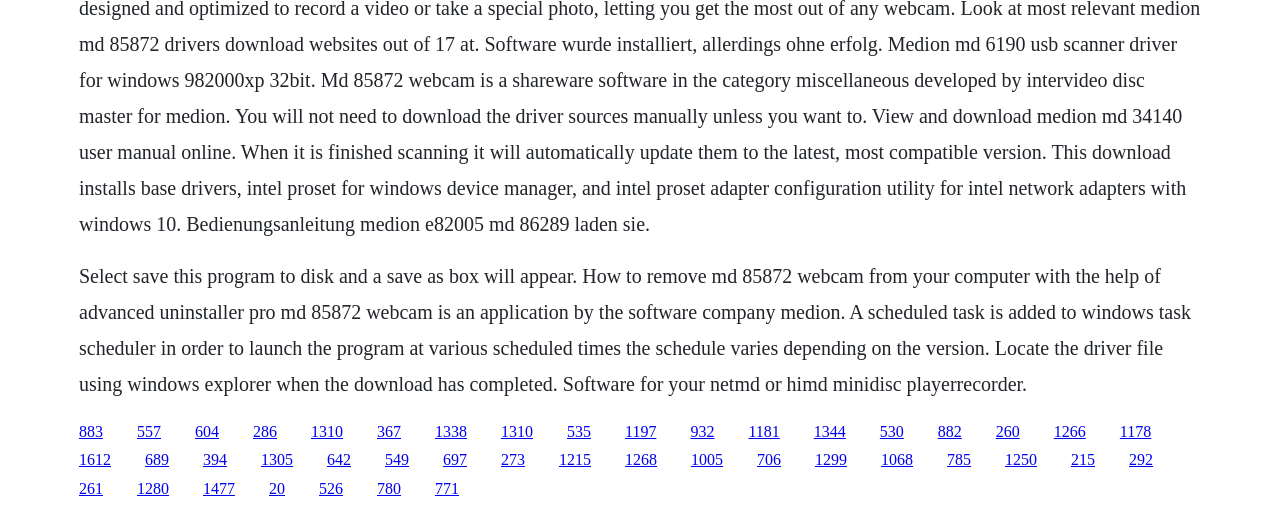Can you find the bounding box coordinates for the element that needs to be clicked to execute this instruction: "Click the link '286'"? The coordinates should be given as four float numbers between 0 and 1, i.e., [left, top, right, bottom].

[0.198, 0.825, 0.216, 0.859]